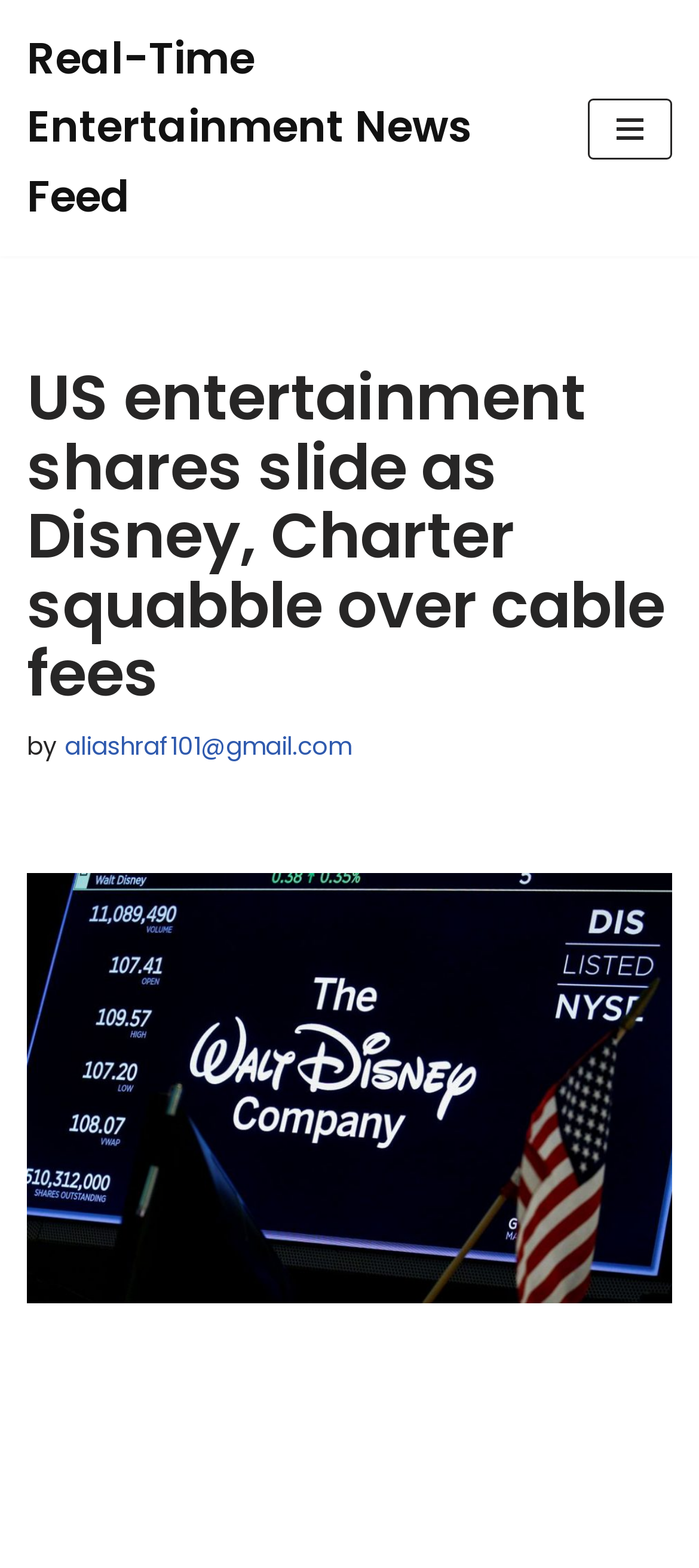Using floating point numbers between 0 and 1, provide the bounding box coordinates in the format (top-left x, top-left y, bottom-right x, bottom-right y). Locate the UI element described here: Navigation Menu

[0.841, 0.062, 0.962, 0.101]